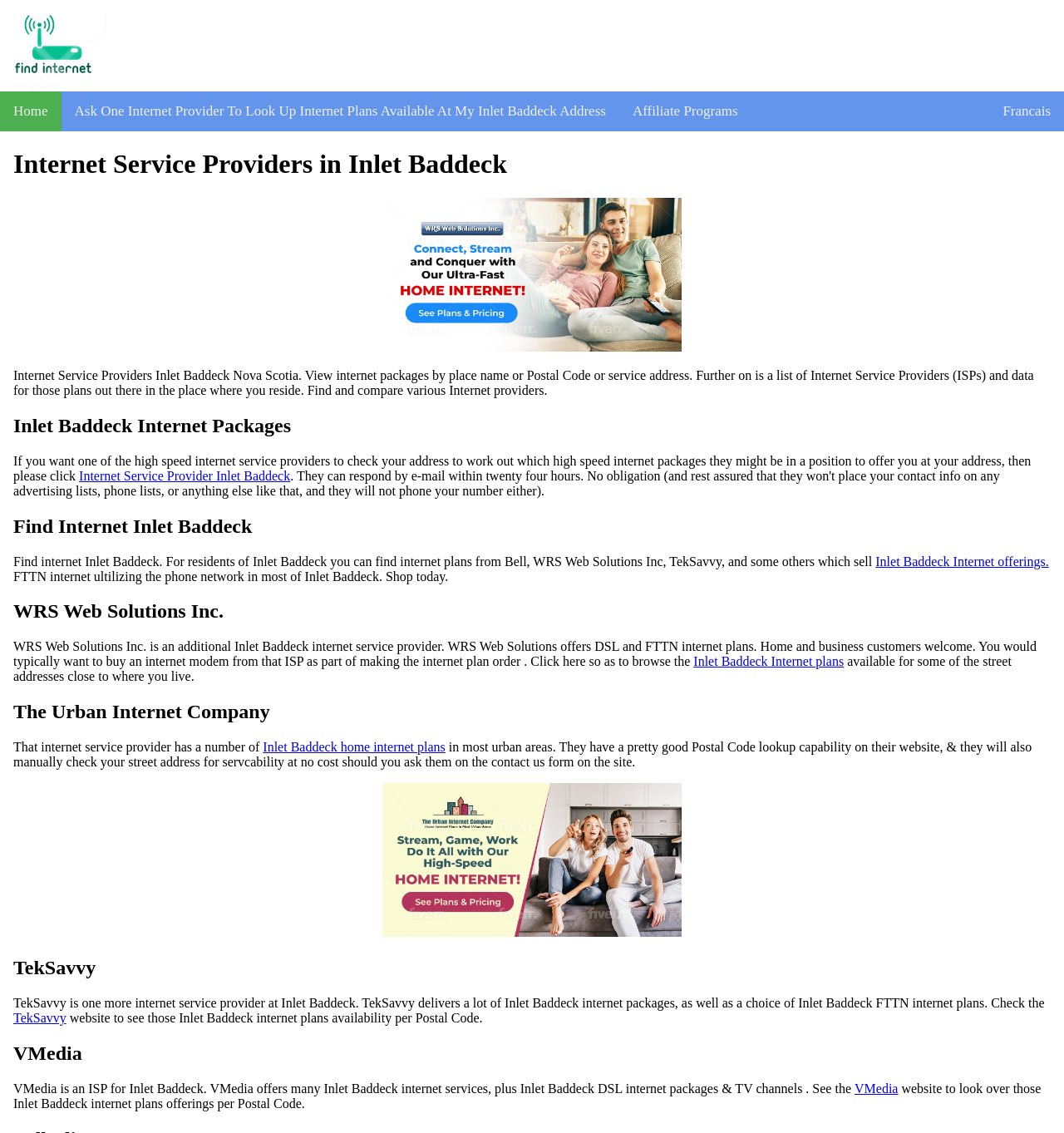Which internet service providers are listed on this webpage?
Refer to the image and provide a one-word or short phrase answer.

Bell, WRS Web Solutions Inc, TekSavvy, and others